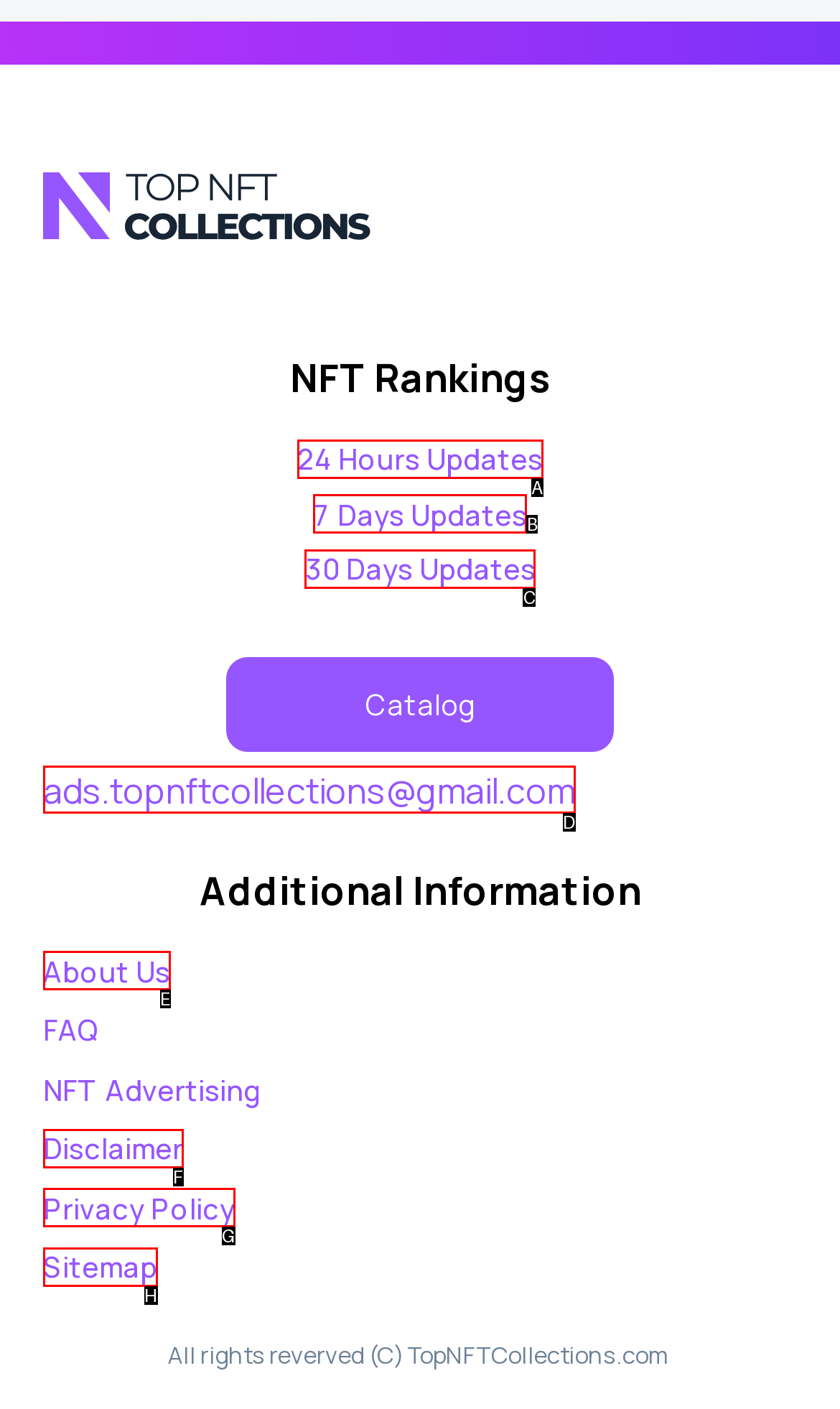Given the description: 30 Days Updates, identify the corresponding option. Answer with the letter of the appropriate option directly.

C